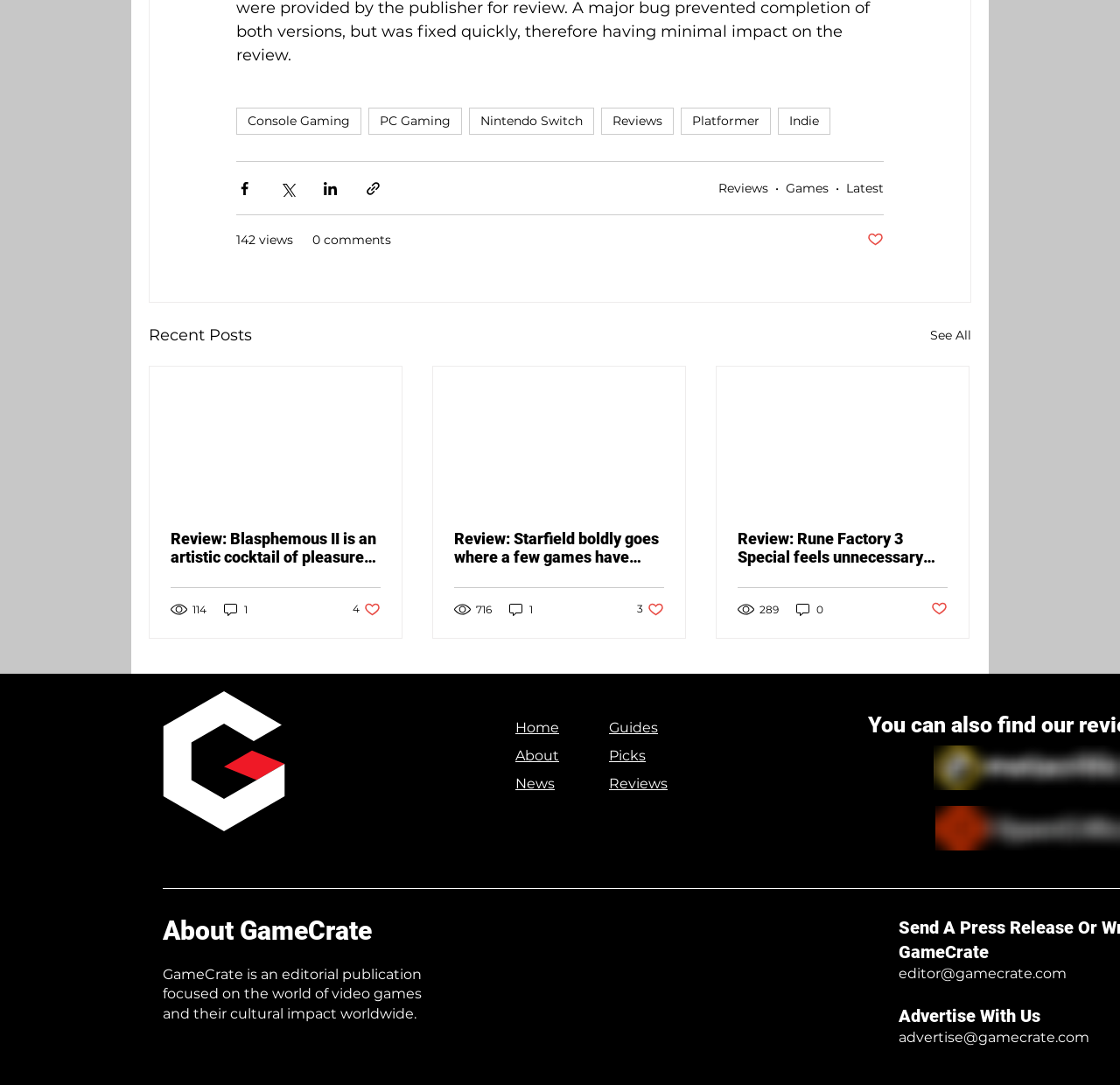Indicate the bounding box coordinates of the clickable region to achieve the following instruction: "Share via Facebook."

[0.211, 0.166, 0.226, 0.181]